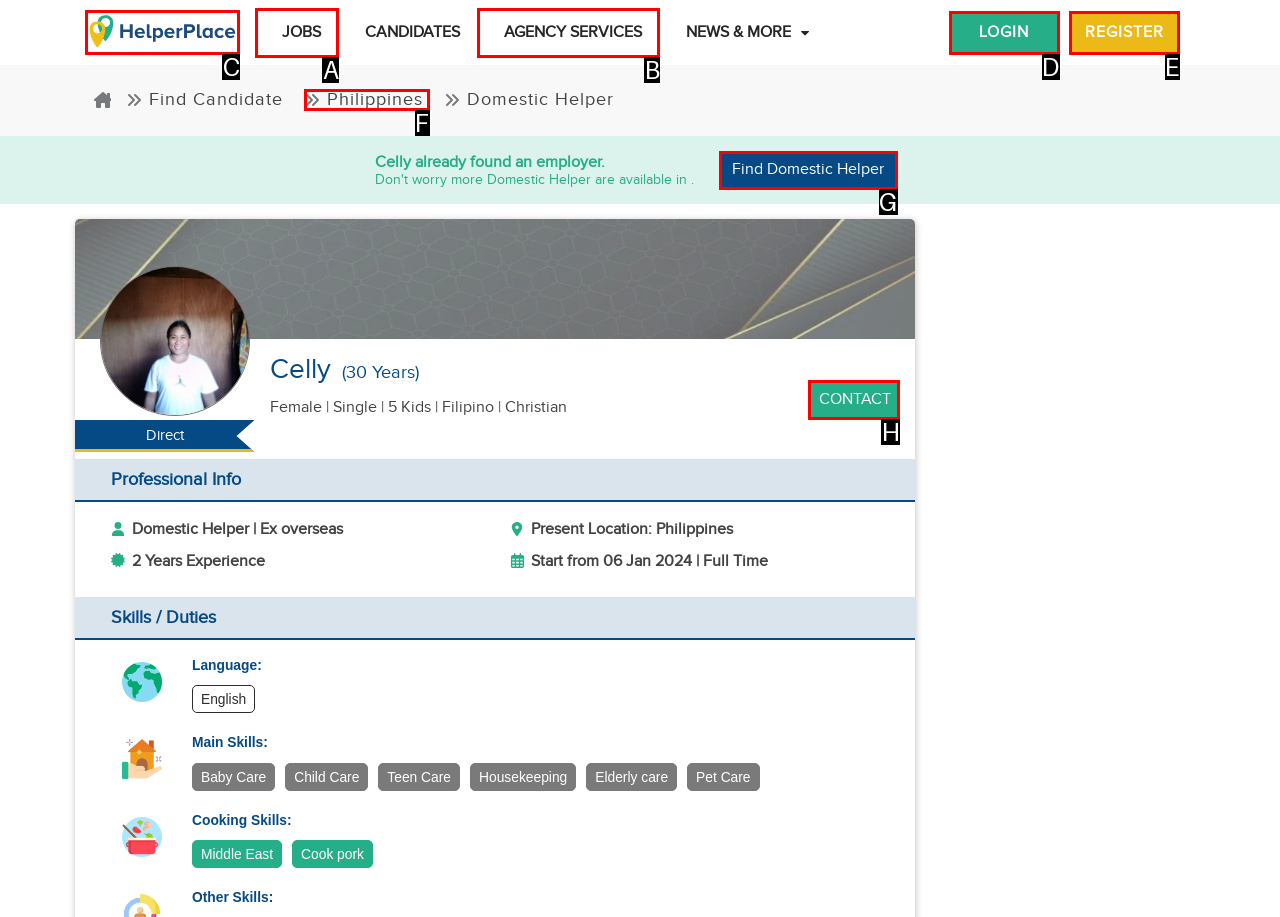Tell me which letter I should select to achieve the following goal: Click the 'CONTACT' button
Answer with the corresponding letter from the provided options directly.

H